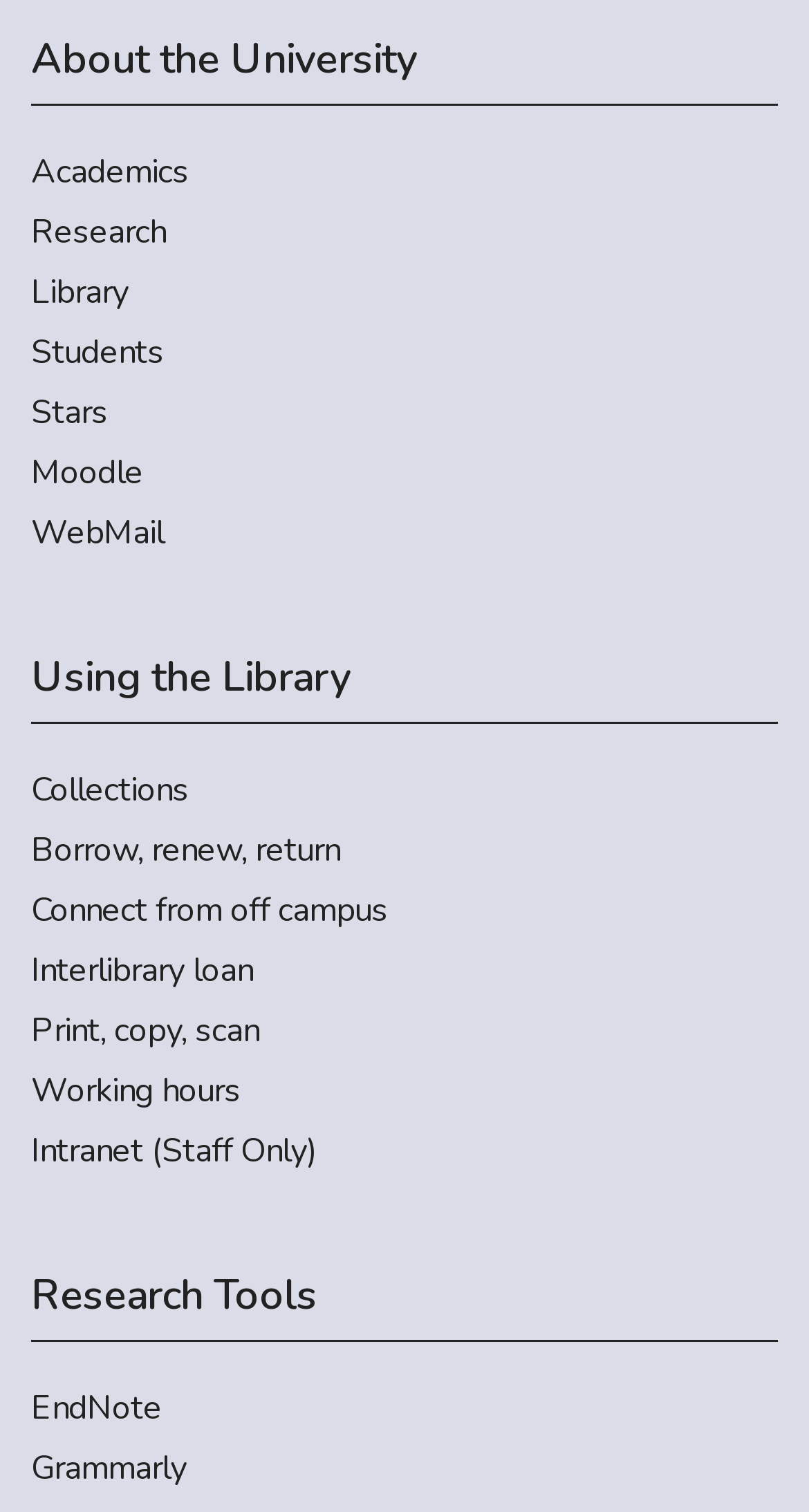Given the following UI element description: "professional services", find the bounding box coordinates in the webpage screenshot.

None